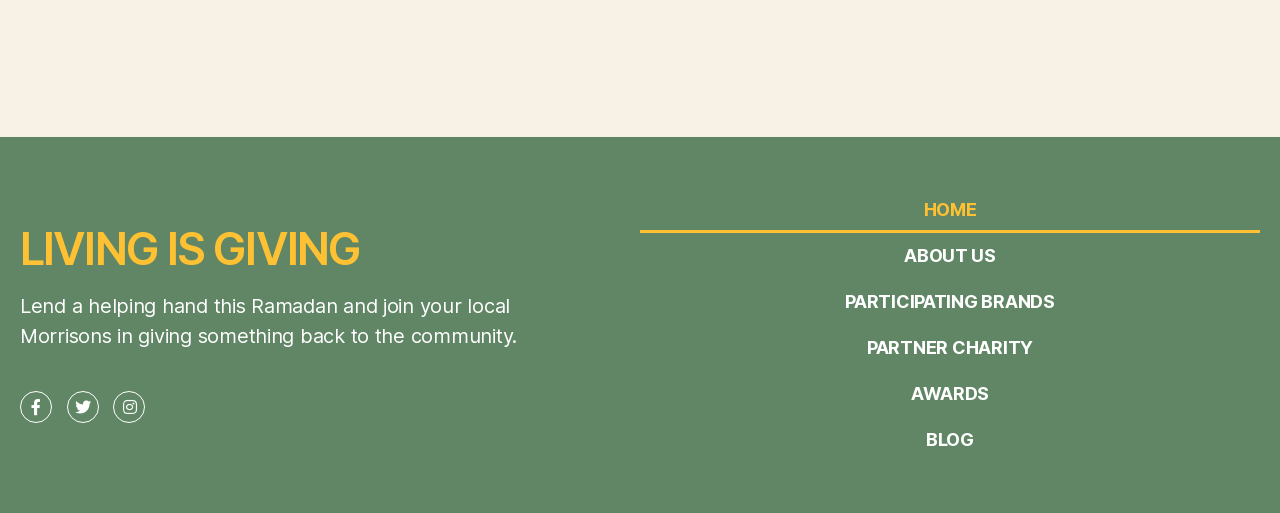What is the last menu item in the navigation bar?
Based on the image content, provide your answer in one word or a short phrase.

BLOG